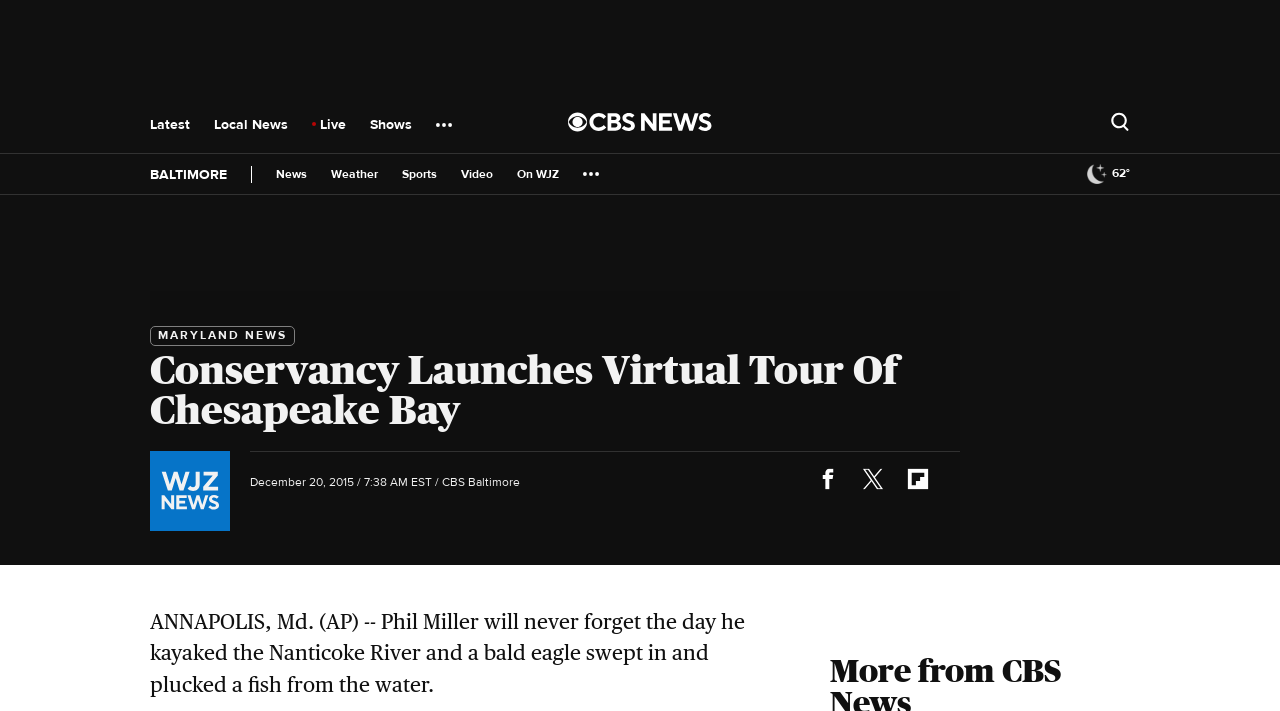Please find the bounding box coordinates of the element that you should click to achieve the following instruction: "Click on 'Latest' news". The coordinates should be presented as four float numbers between 0 and 1: [left, top, right, bottom].

[0.117, 0.163, 0.148, 0.215]